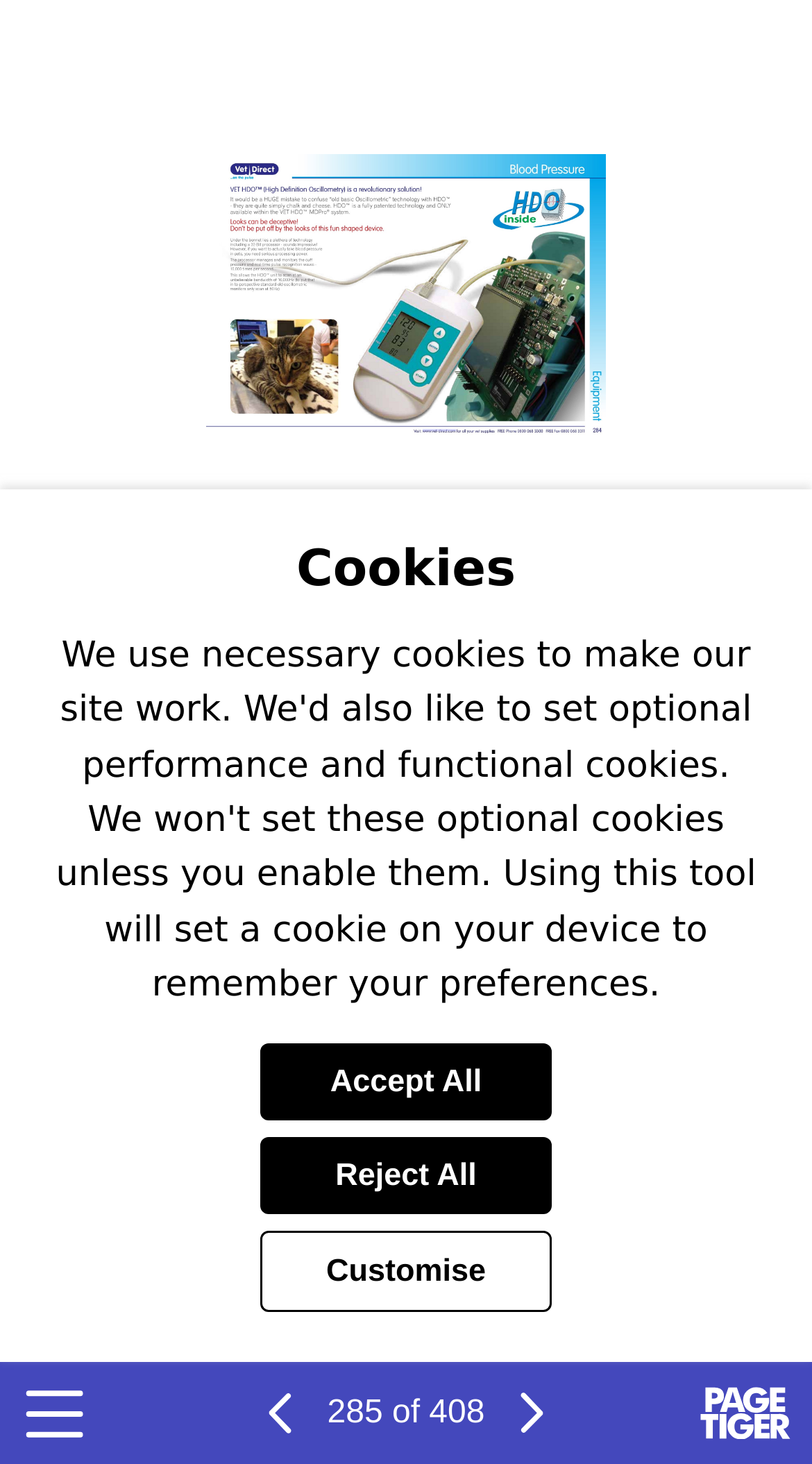Please find the bounding box for the following UI element description. Provide the coordinates in (top-left x, top-left y, bottom-right x, bottom-right y) format, with values between 0 and 1: Page 285 of 408

[0.403, 0.948, 0.597, 0.984]